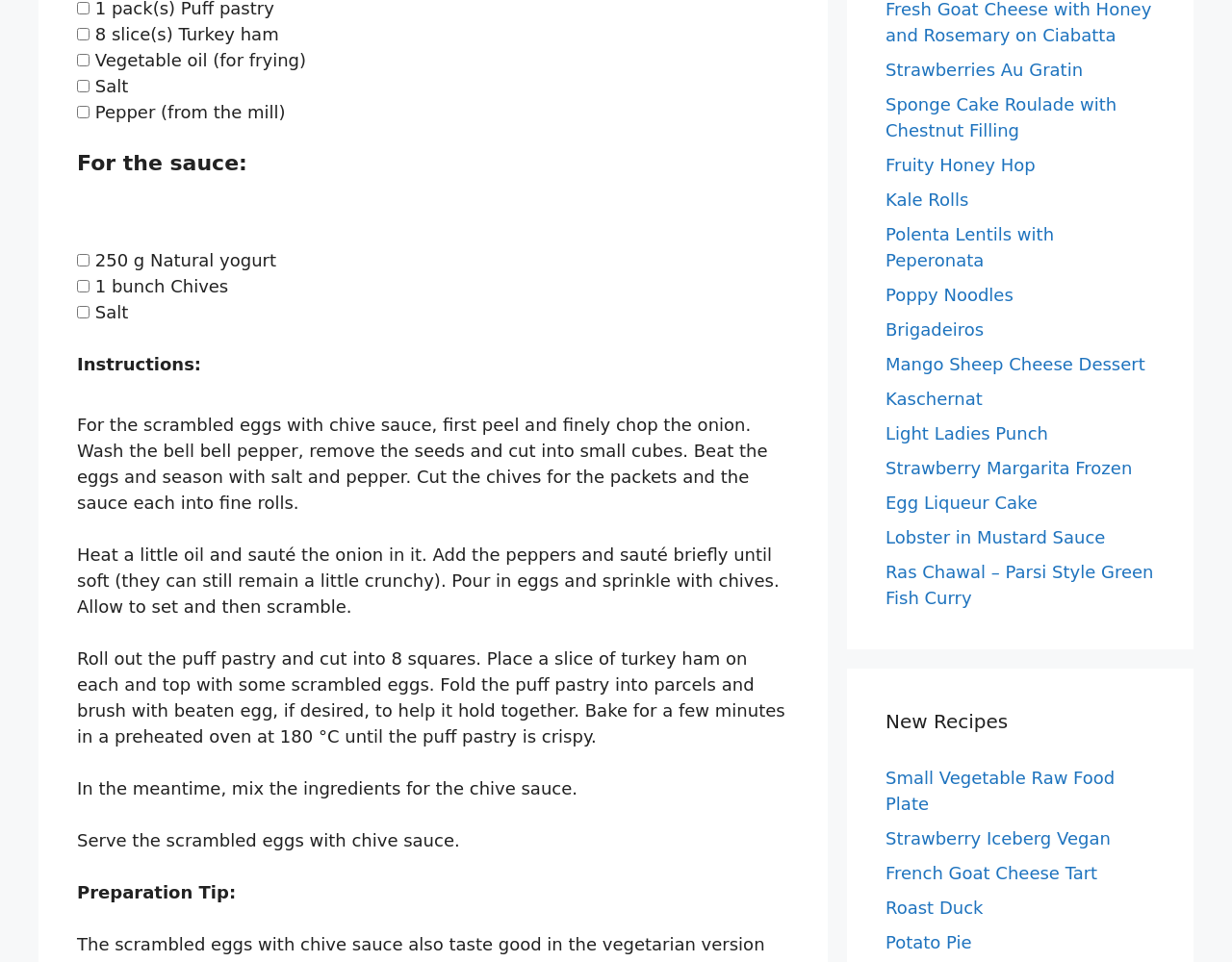Provide the bounding box coordinates of the HTML element this sentence describes: "Mango Sheep Cheese Dessert".

[0.719, 0.368, 0.93, 0.389]